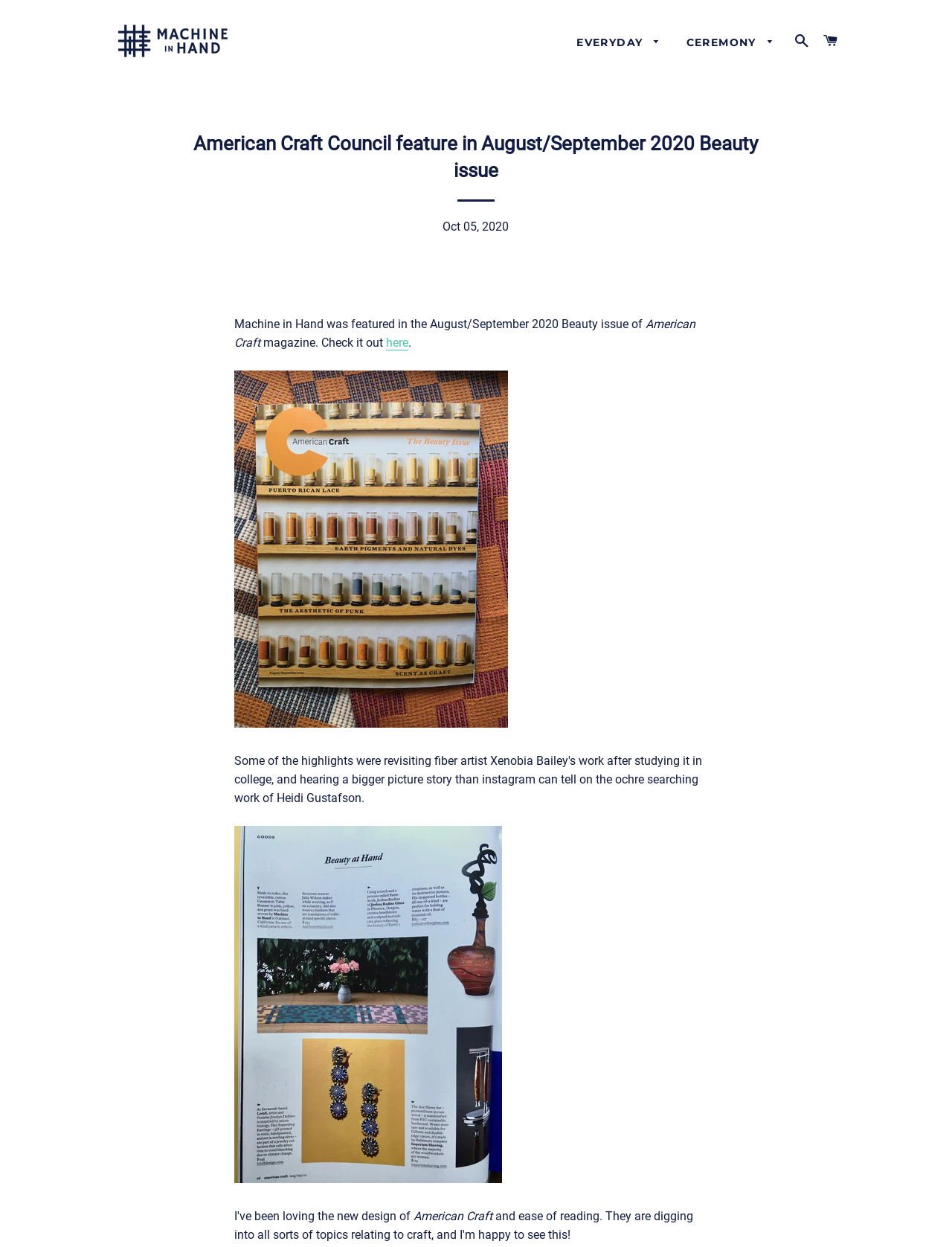Specify the bounding box coordinates of the element's area that should be clicked to execute the given instruction: "Subscribe to the newsletter". The coordinates should be four float numbers between 0 and 1, i.e., [left, top, right, bottom].

None